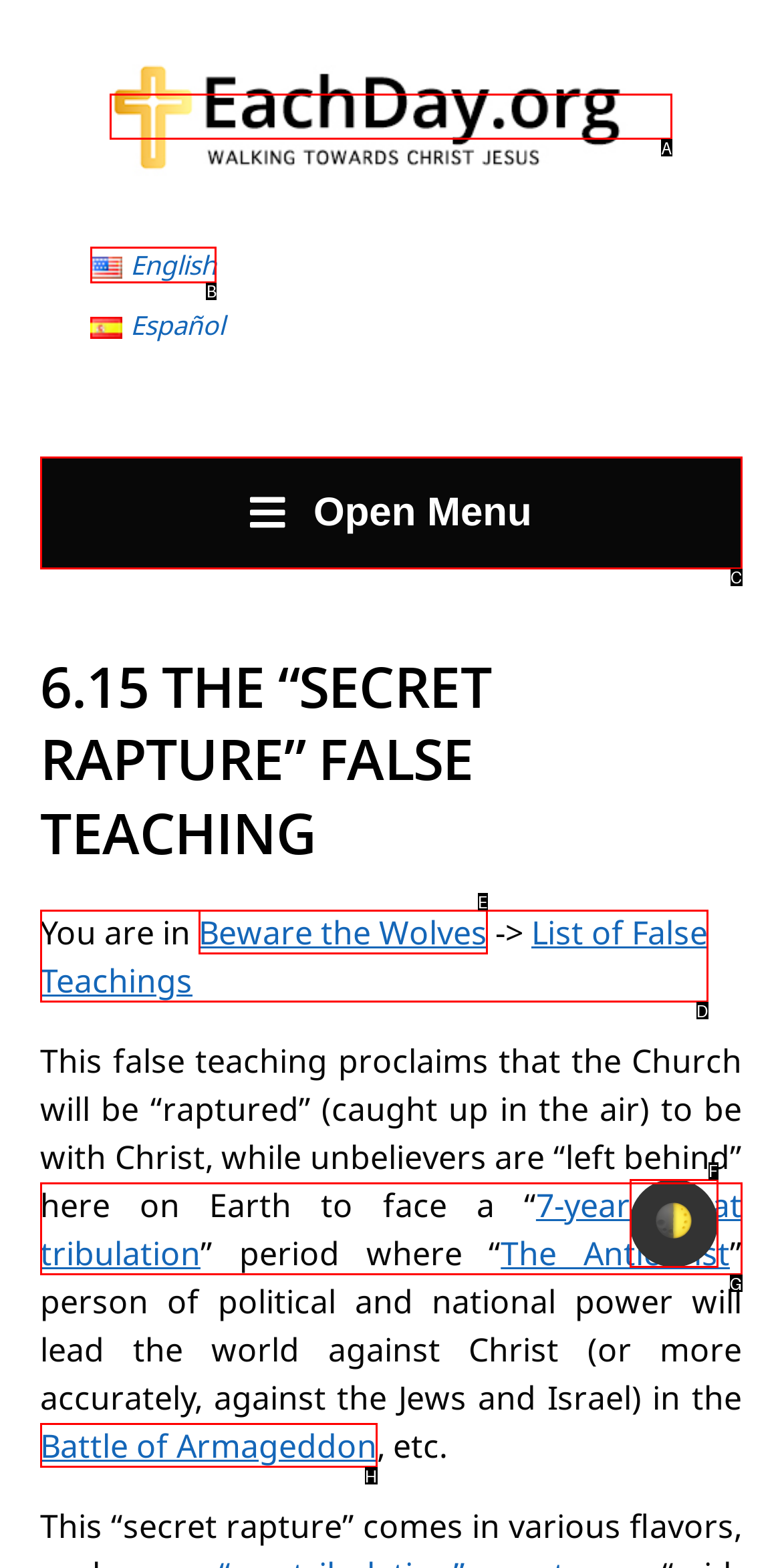What option should you select to complete this task: Visit the homepage? Indicate your answer by providing the letter only.

A